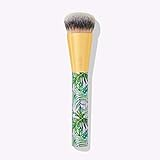Detail the scene shown in the image extensively.

This image showcases the Tarte Foundcealer Foundation Brush, a highly-rated makeup tool recognized for its unique design and functionality. The brush features a luxurious gold-toned handle adorned with a vibrant green tropical pattern, reflecting a fresh and playful aesthetic. Its bristles are plush and densely packed, ideal for seamlessly applying and blending foundation for a flawless finish. Positioned in a stylish and modern setting, this brush is part of a collection that emphasizes both beauty and efficacy, making it a favorite among makeup enthusiasts.